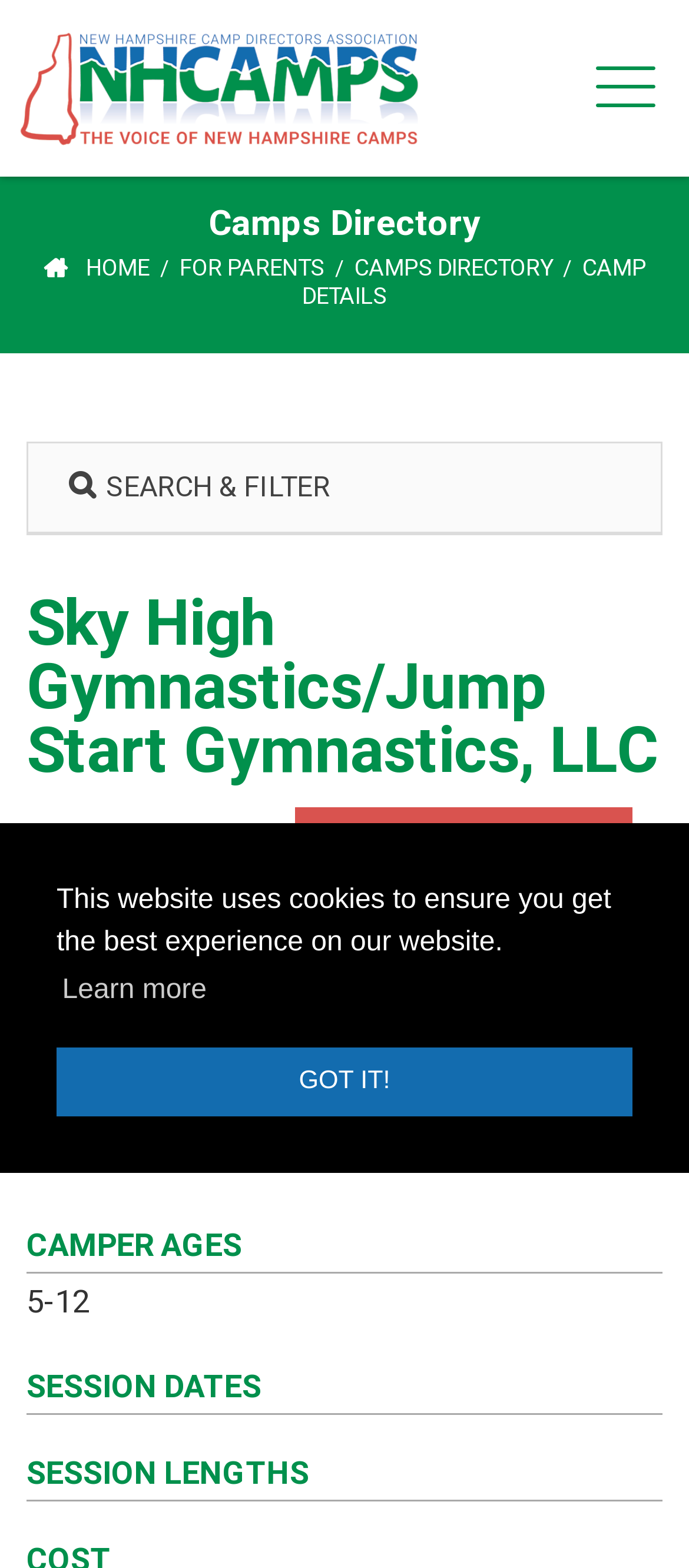Write an exhaustive caption that covers the webpage's main aspects.

The webpage appears to be a directory listing for a gymnastics camp, specifically Sky High Gymnastics/Jump Start Gymnastics, LLC. At the top of the page, there is a cookie consent dialog with a message explaining the use of cookies on the website. Below this, there are links to external websites, including the New Hampshire Camp Directors Association, and a heading that reads "Camps Directory".

The main navigation menu is located below, with links to "HOME", "FOR PARENTS", "CAMPS DIRECTORY", and "CAMP DETAILS". A search and filter function is also available, allowing users to narrow down their search.

The main content of the page is a table with various details about the camp, including its location, gender, camper ages, session dates, and session lengths. The location is listed as Milford, NH, and the camp is coed, accepting children aged 5-12.

At the bottom of the page, there is a link to "BACK TO THE DIRECTORY" and a horizontal separator line. The overall layout of the page is organized, with clear headings and concise text, making it easy to navigate and find information about the camp.